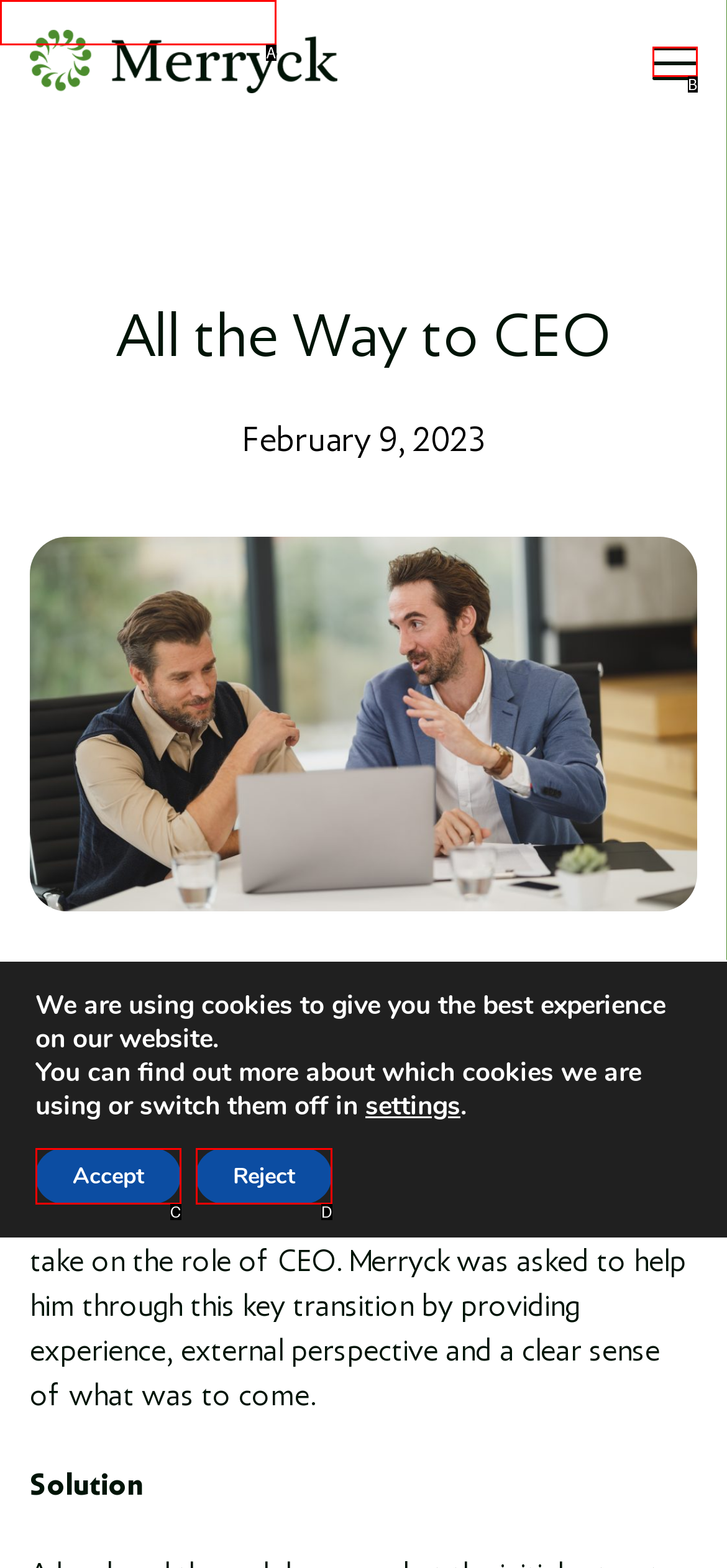Please provide the letter of the UI element that best fits the following description: Skip to main content
Respond with the letter from the given choices only.

A